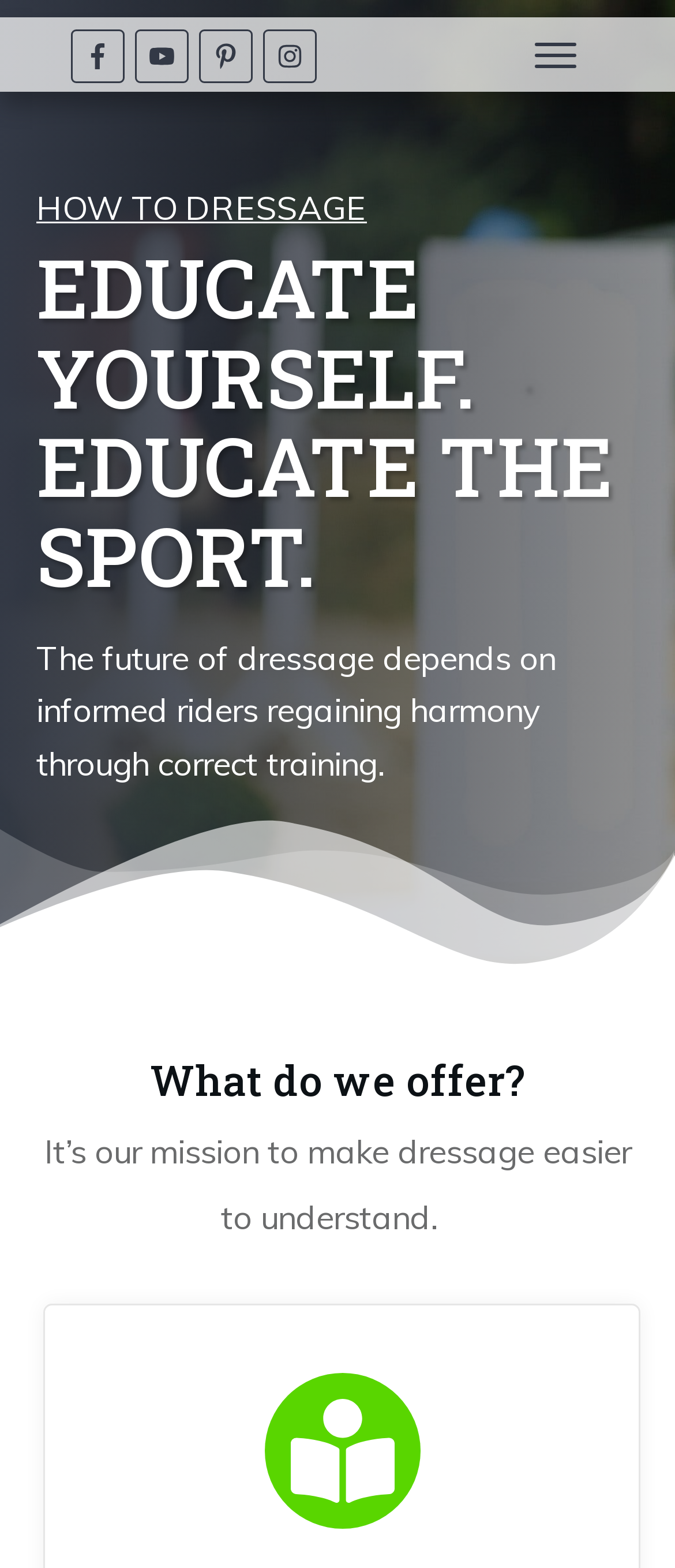Reply to the question with a single word or phrase:
How many links are on the top of the webpage?

5